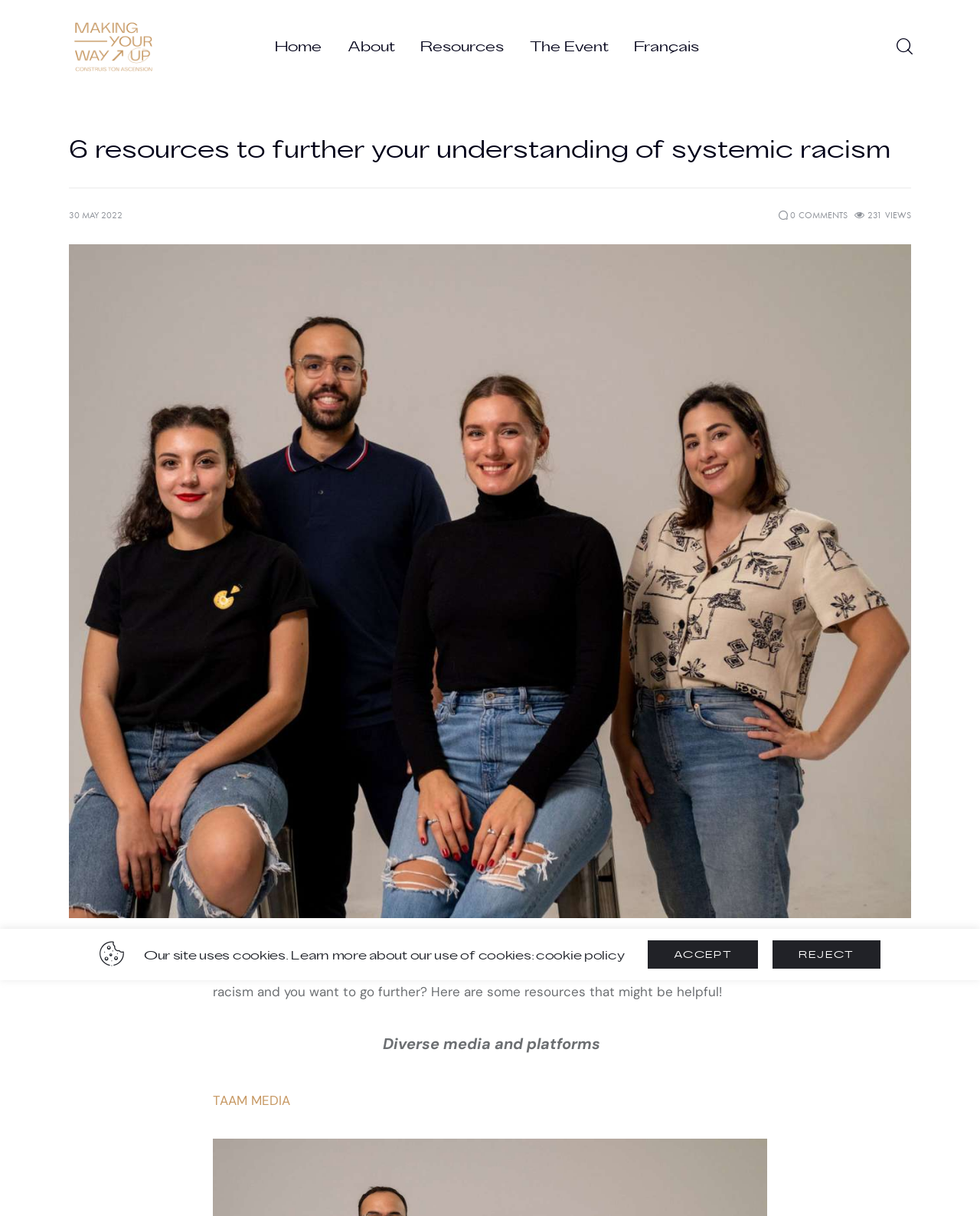Respond to the question below with a single word or phrase:
How many resources are provided for further understanding of systemic racism?

6 resources